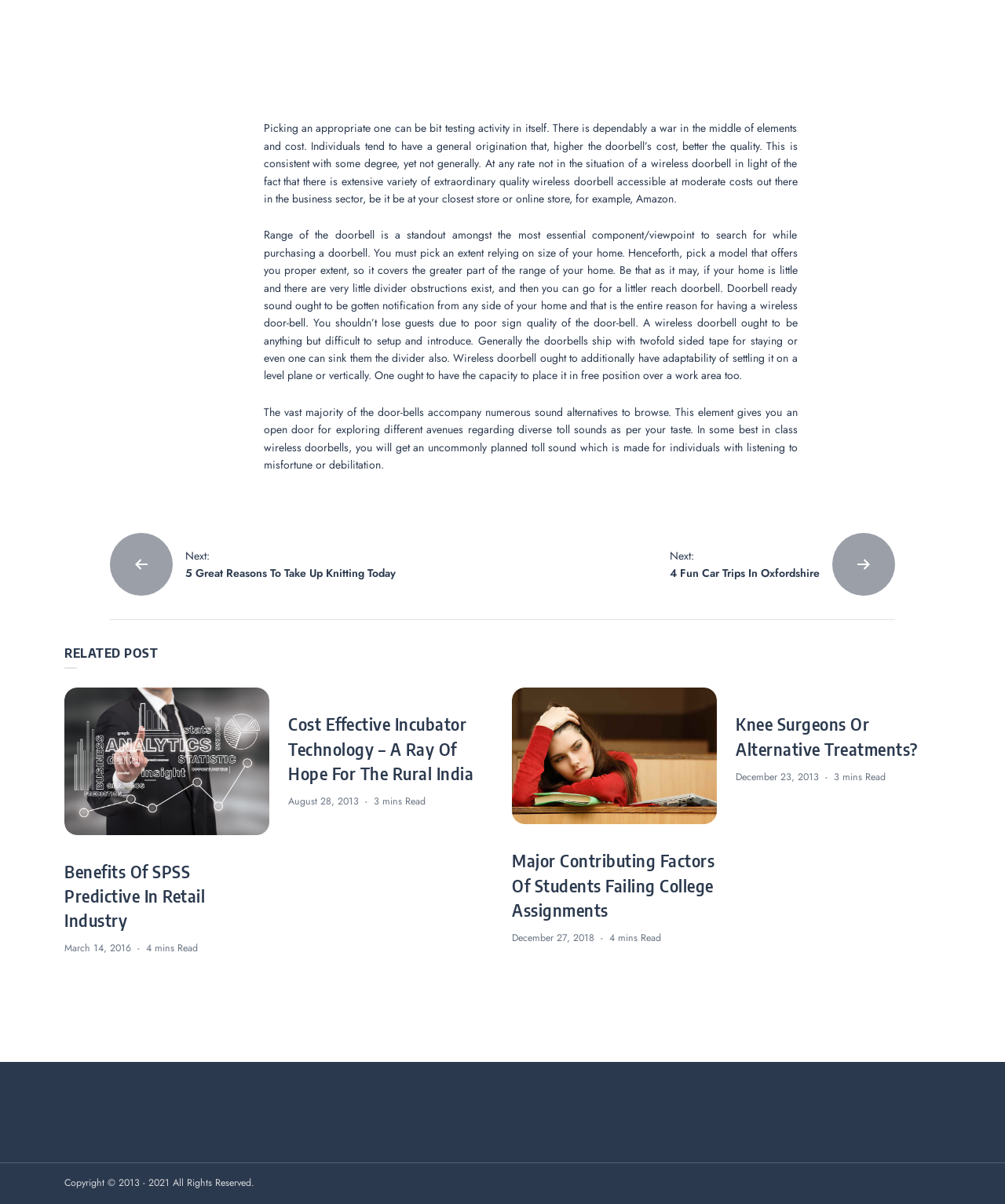Please provide the bounding box coordinates for the UI element as described: "December 23, 2013June 24, 2019". The coordinates must be four floats between 0 and 1, represented as [left, top, right, bottom].

[0.732, 0.639, 0.815, 0.651]